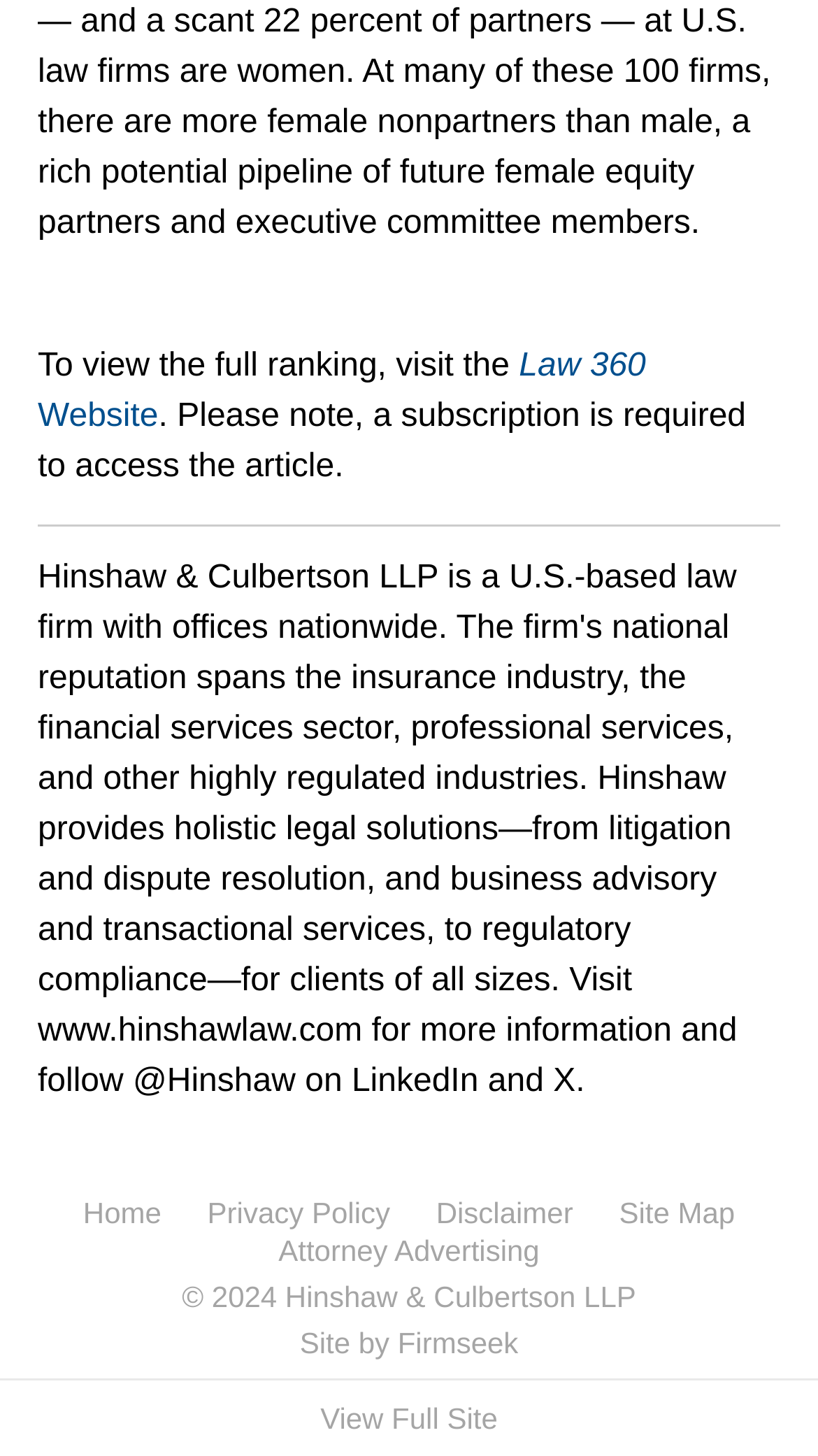Locate the bounding box coordinates of the clickable area needed to fulfill the instruction: "go to Home".

[0.102, 0.82, 0.197, 0.846]